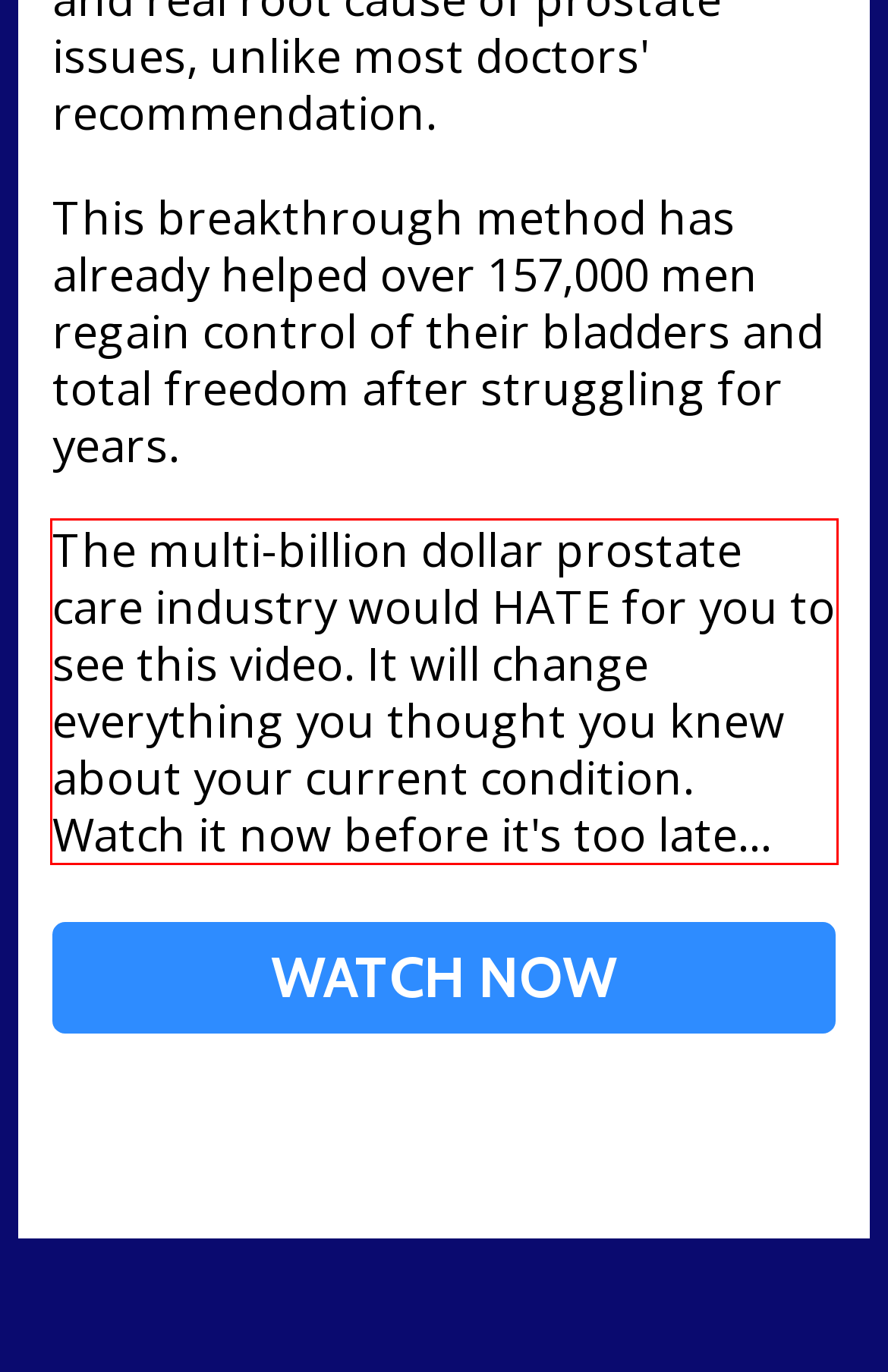Look at the webpage screenshot and recognize the text inside the red bounding box.

The multi-billion dollar prostate care industry would HATE for you to see this video. It will change everything you thought you knew about your current condition. Watch it now before it's too late...